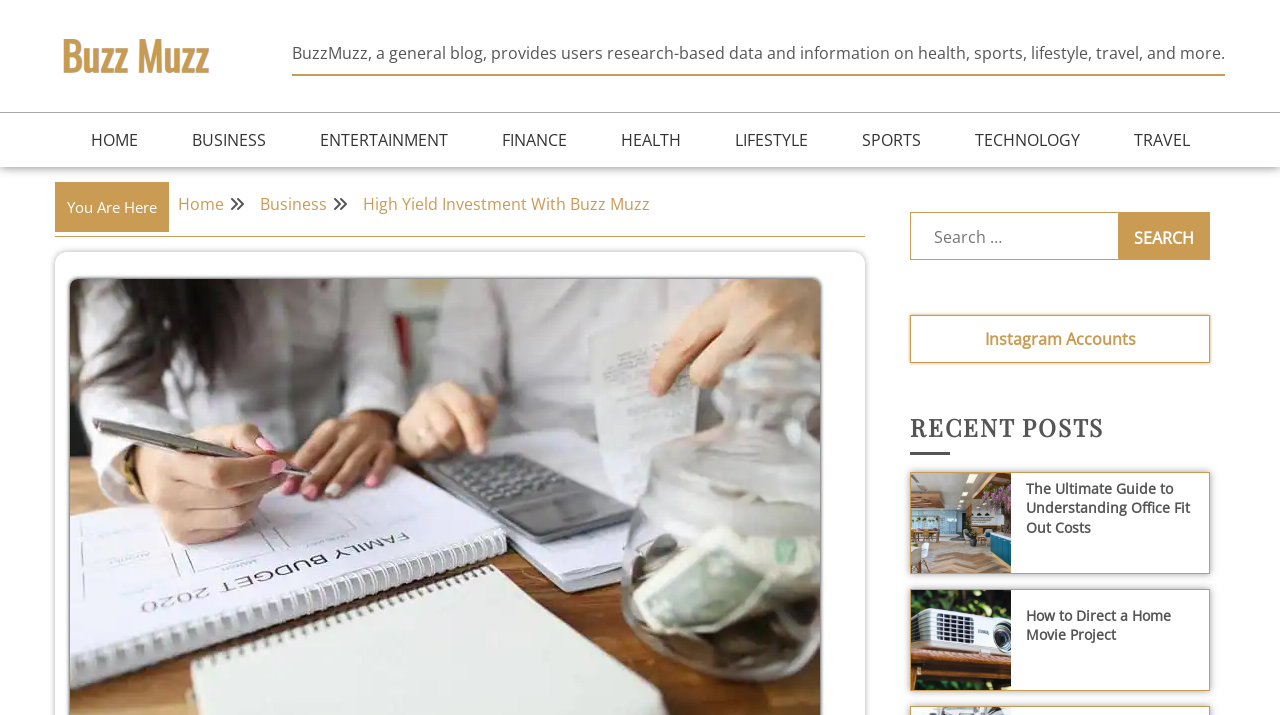What is the title of the recent post section?
From the image, respond with a single word or phrase.

RECENT POSTS